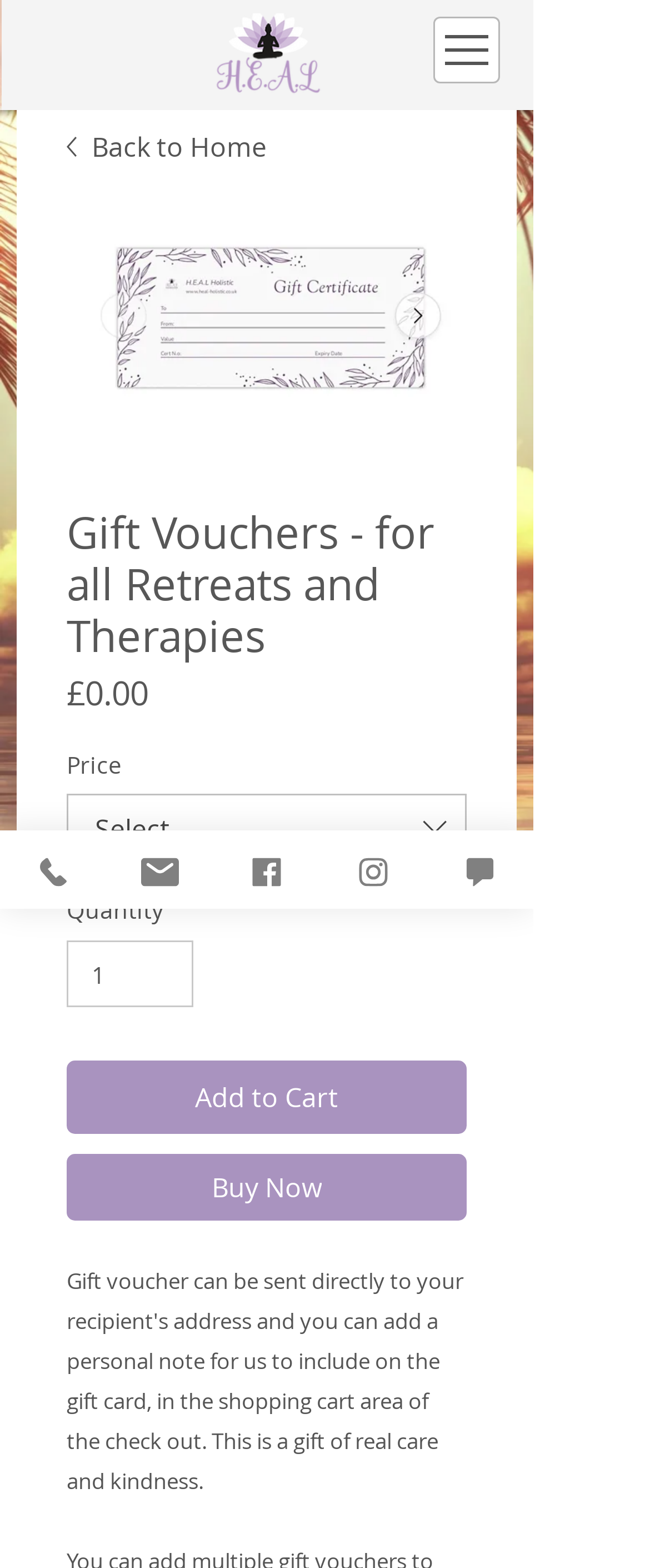From the webpage screenshot, predict the bounding box of the UI element that matches this description: "input value="1" aria-label="Quantity" value="1"".

[0.103, 0.6, 0.298, 0.643]